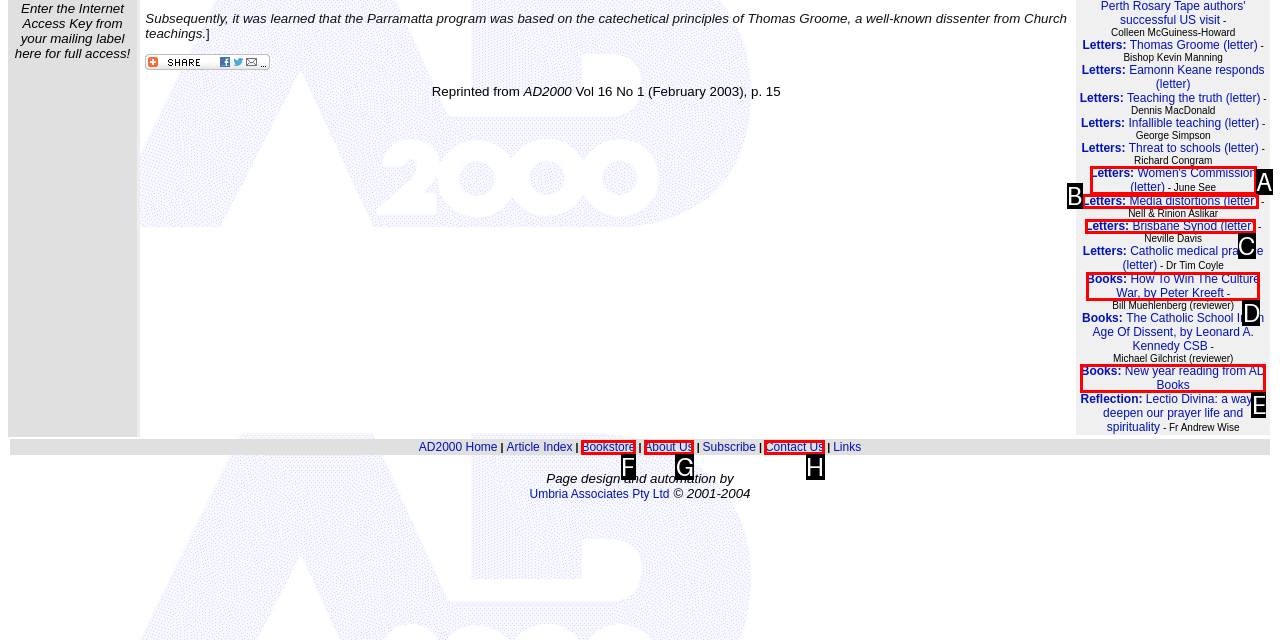Which UI element corresponds to this description: Contact Us
Reply with the letter of the correct option.

H